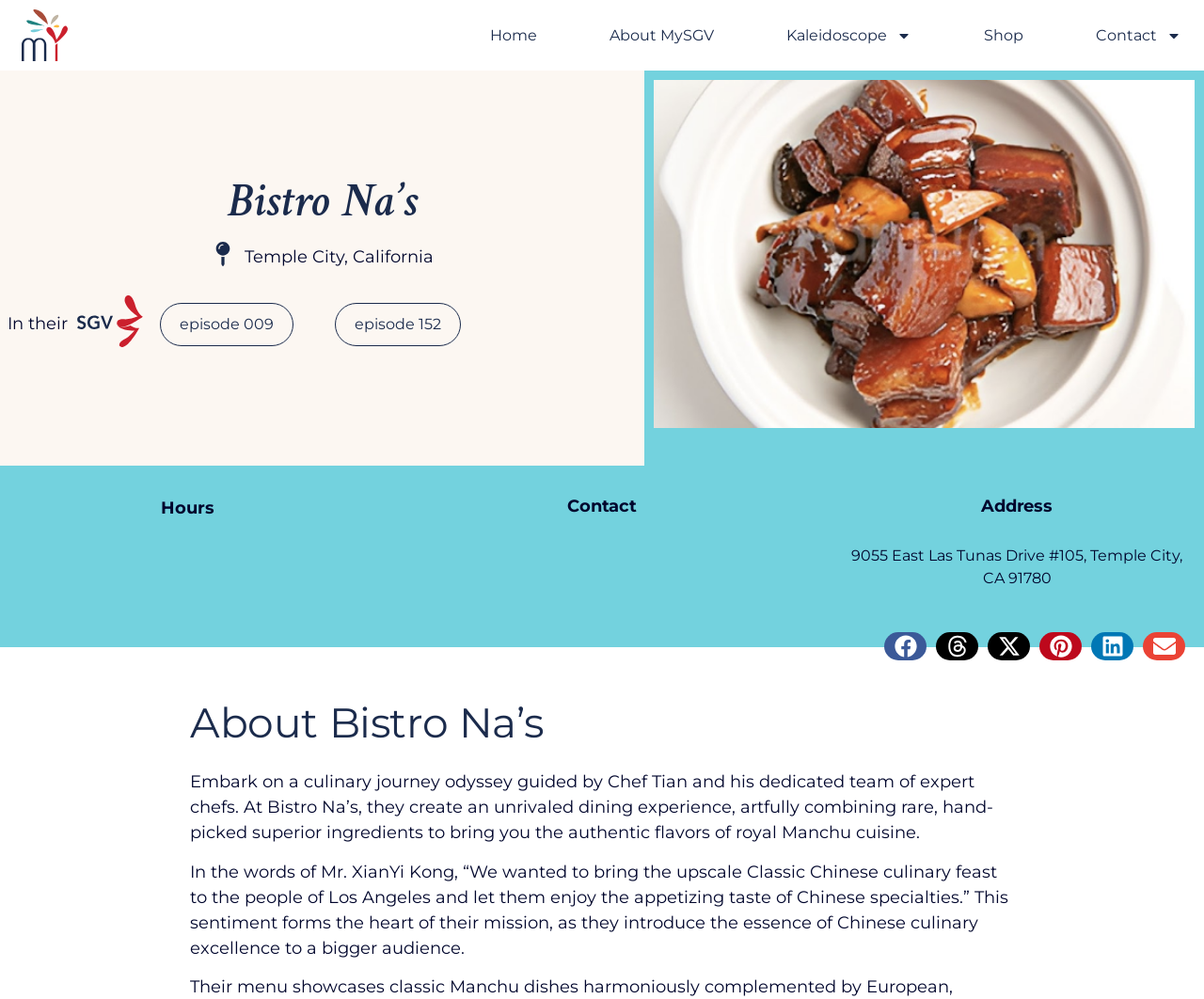Please specify the bounding box coordinates of the clickable region necessary for completing the following instruction: "Click the Share on facebook button". The coordinates must consist of four float numbers between 0 and 1, i.e., [left, top, right, bottom].

[0.734, 0.633, 0.77, 0.661]